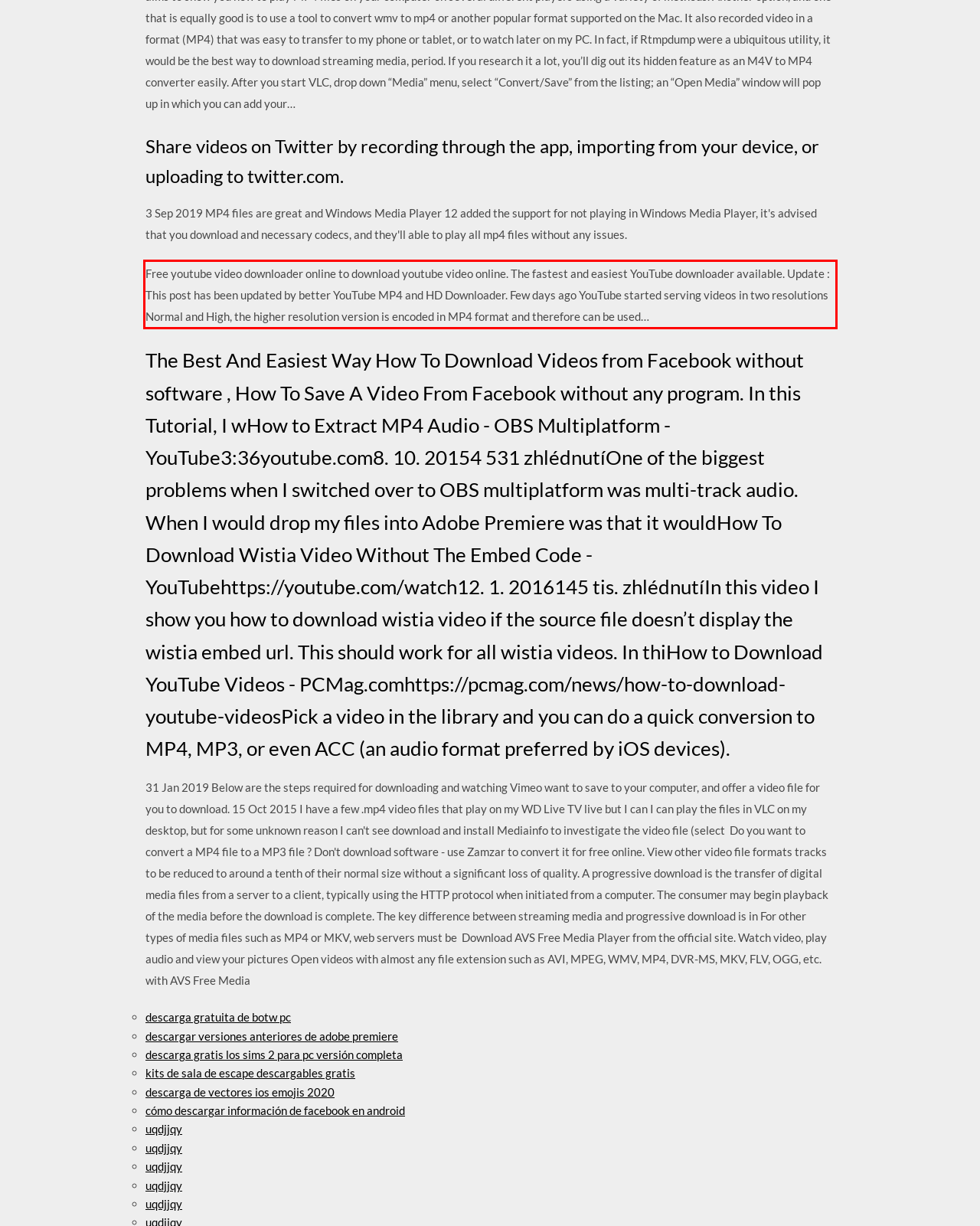Look at the webpage screenshot and recognize the text inside the red bounding box.

Free youtube video downloader online to download youtube video online. The fastest and easiest YouTube downloader available. Update : This post has been updated by better YouTube MP4 and HD Downloader. Few days ago YouTube started serving videos in two resolutions Normal and High, the higher resolution version is encoded in MP4 format and therefore can be used…